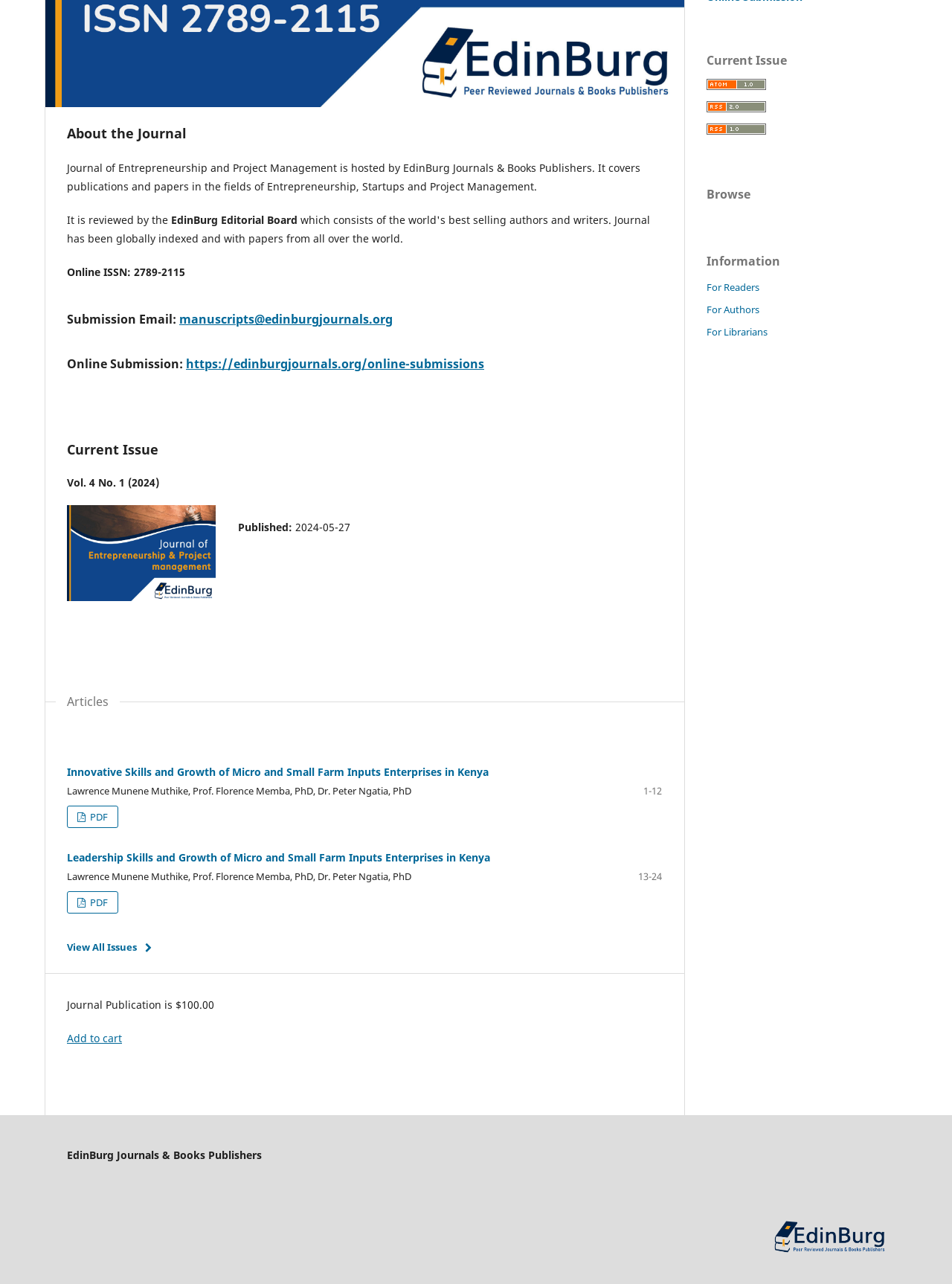From the screenshot, find the bounding box of the UI element matching this description: "alt="RSS2 logo"". Supply the bounding box coordinates in the form [left, top, right, bottom], each a float between 0 and 1.

[0.742, 0.079, 0.805, 0.09]